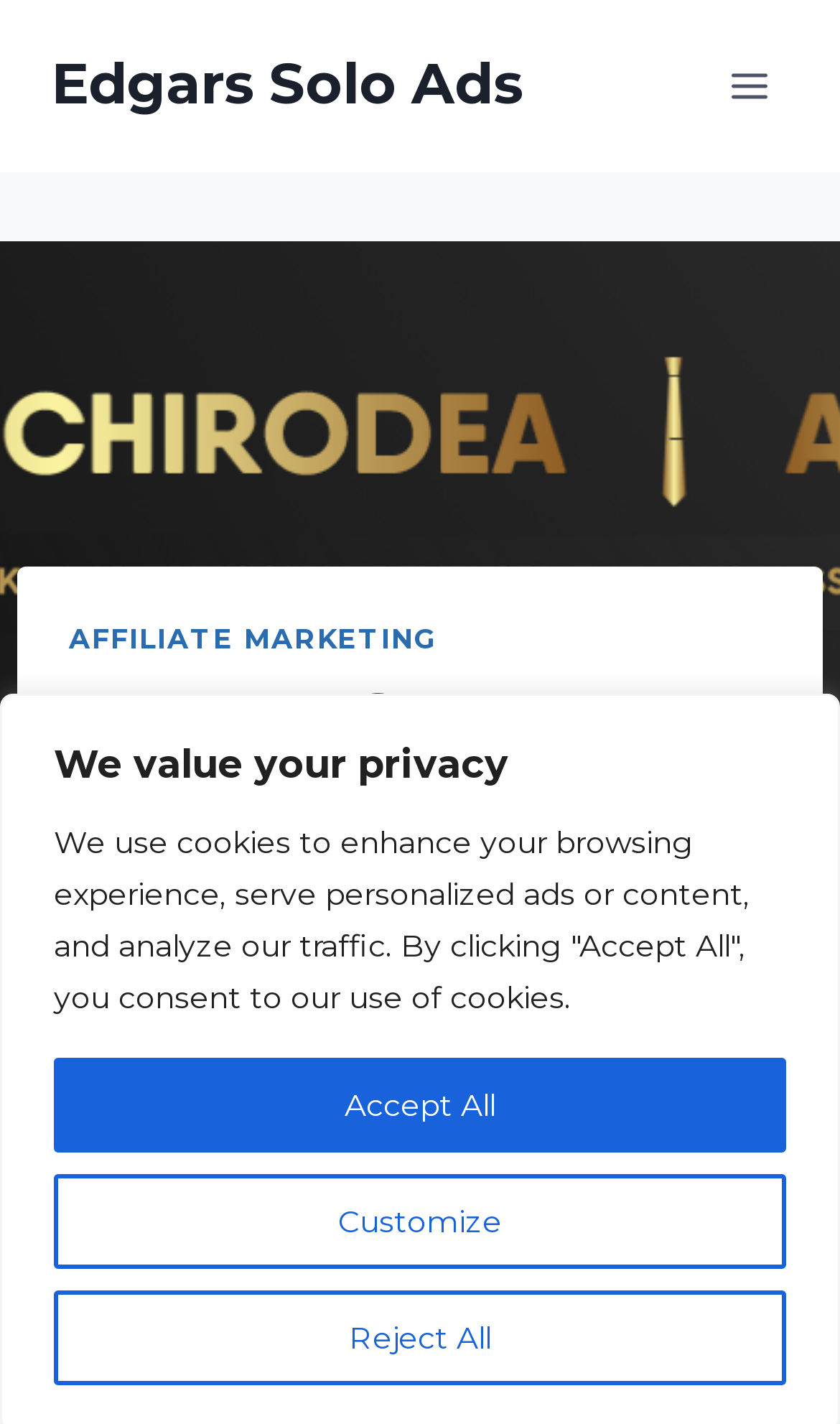Can you find and provide the main heading text of this webpage?

Razvan Chirodea Academy Review: Is It Worth the Investment?